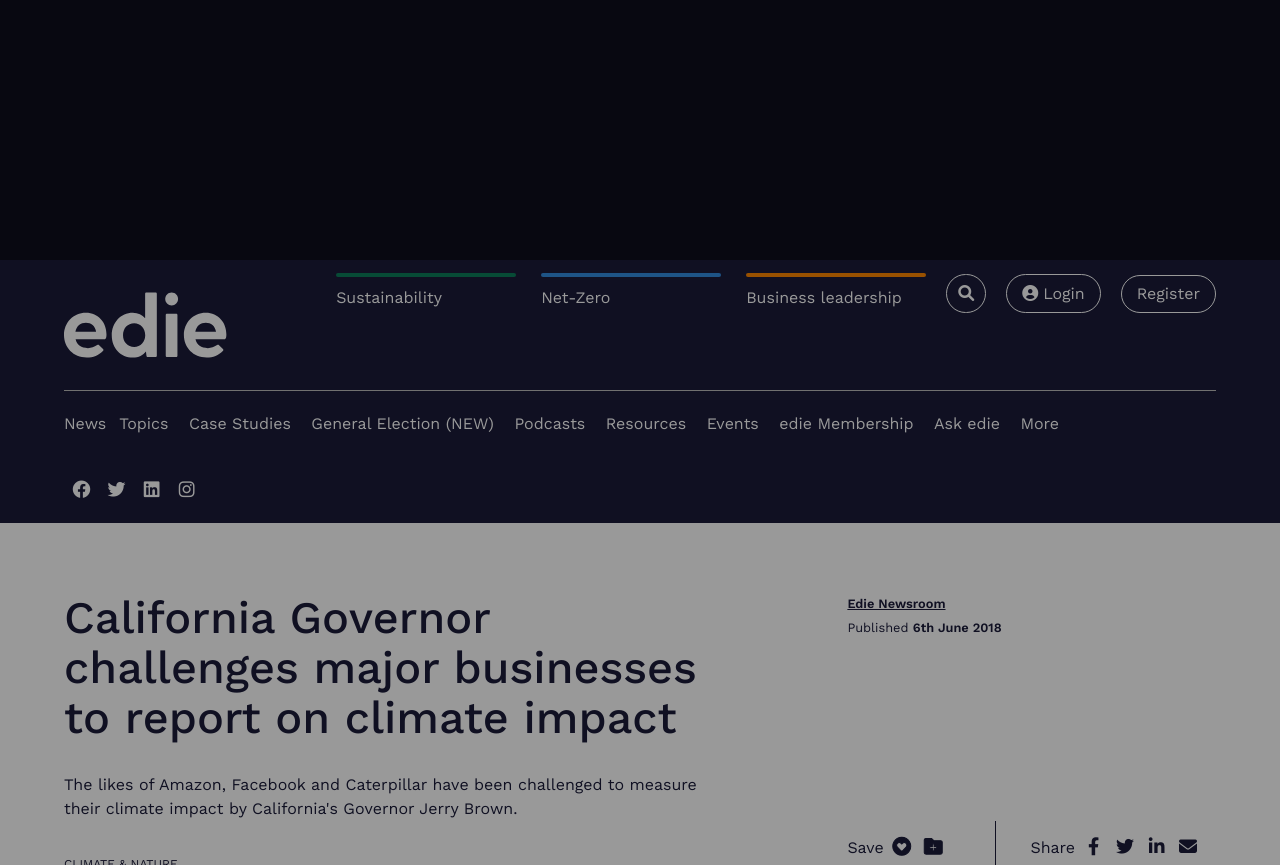Please find the bounding box coordinates of the element's region to be clicked to carry out this instruction: "Share the article on Facebook".

[0.847, 0.966, 0.862, 0.99]